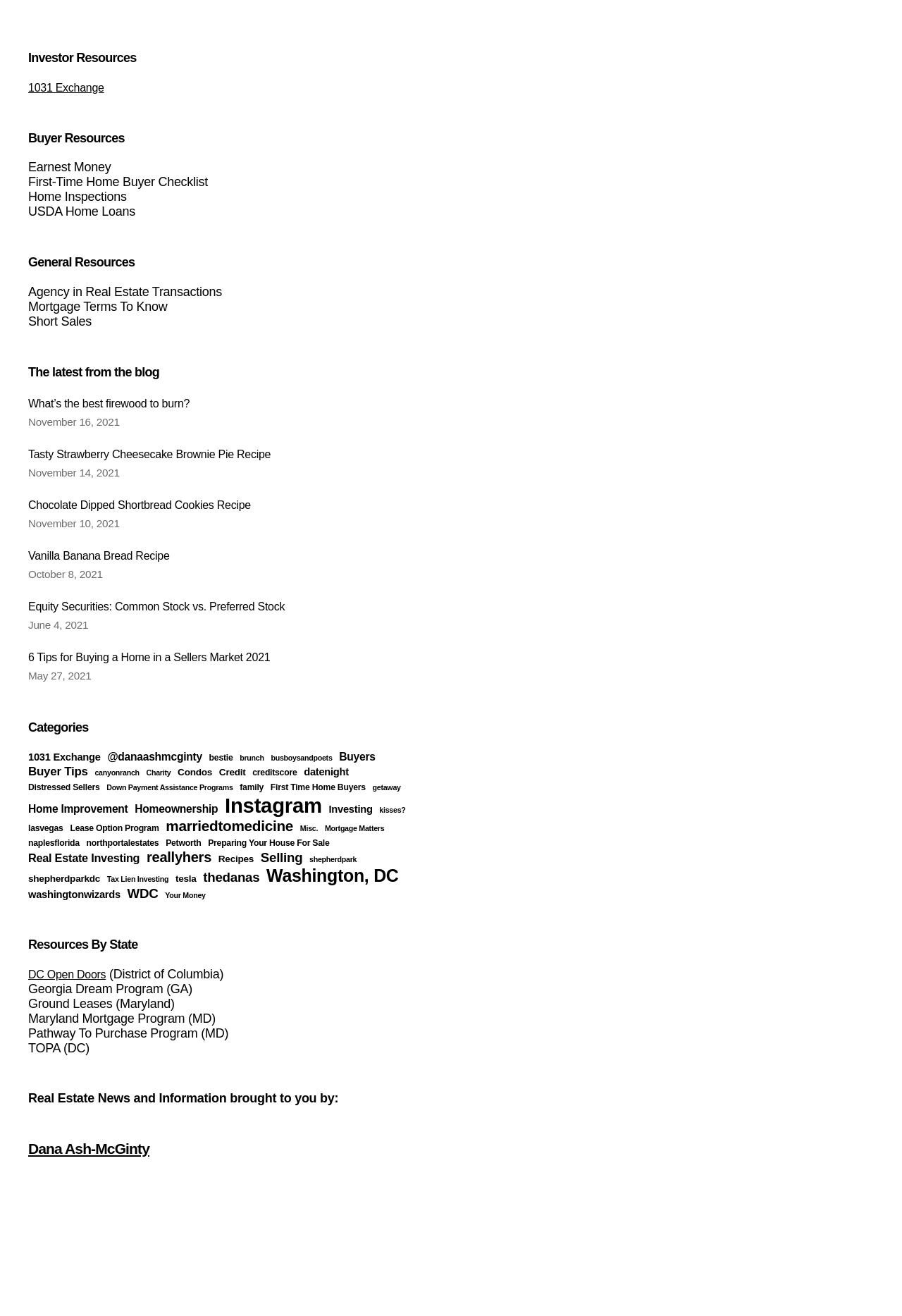Determine the bounding box coordinates of the area to click in order to meet this instruction: "Click on the 'Dwelling Expertise' link".

None